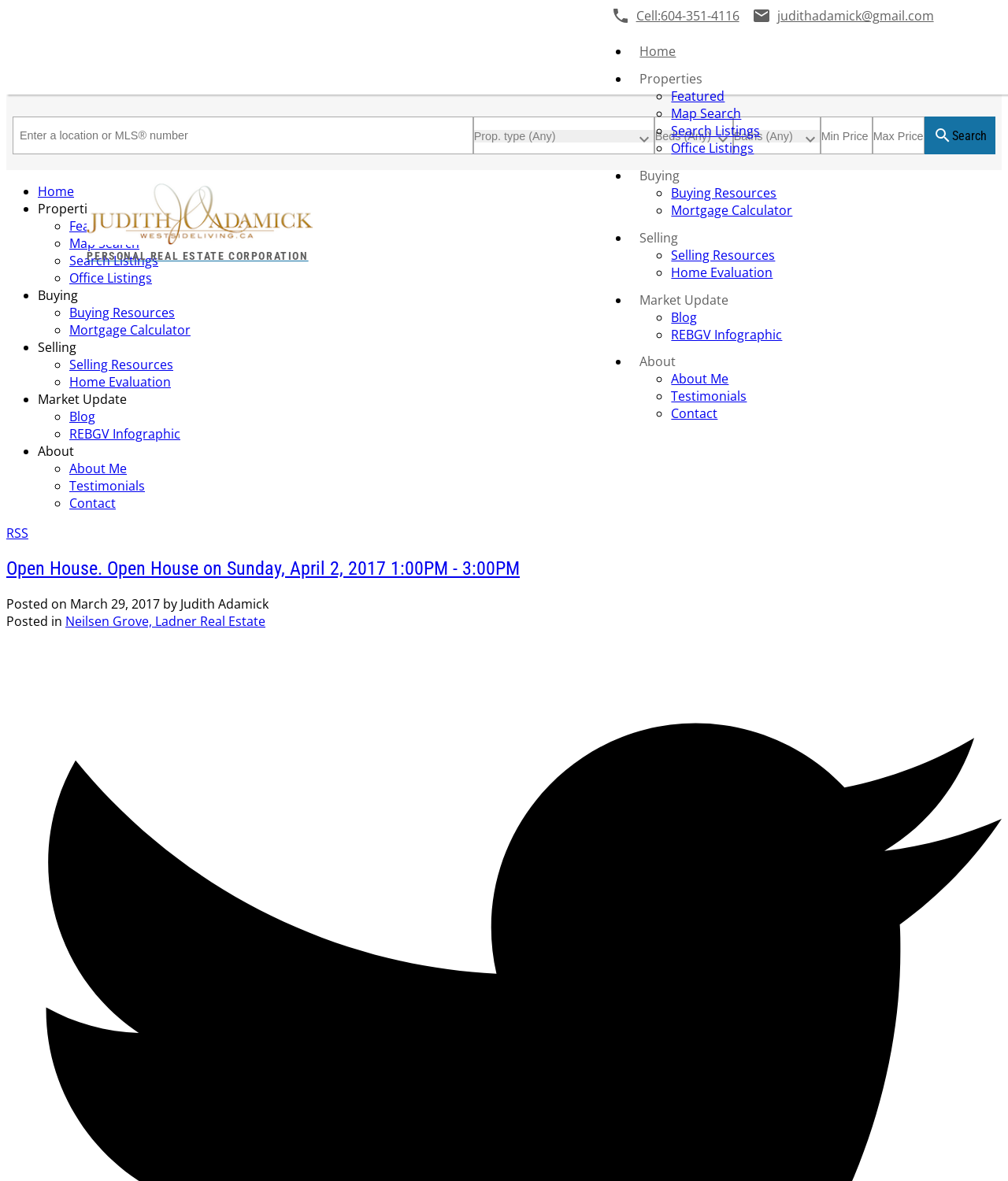Locate the bounding box coordinates of the element that should be clicked to fulfill the instruction: "Check the 'Open House' event".

[0.006, 0.472, 0.516, 0.491]